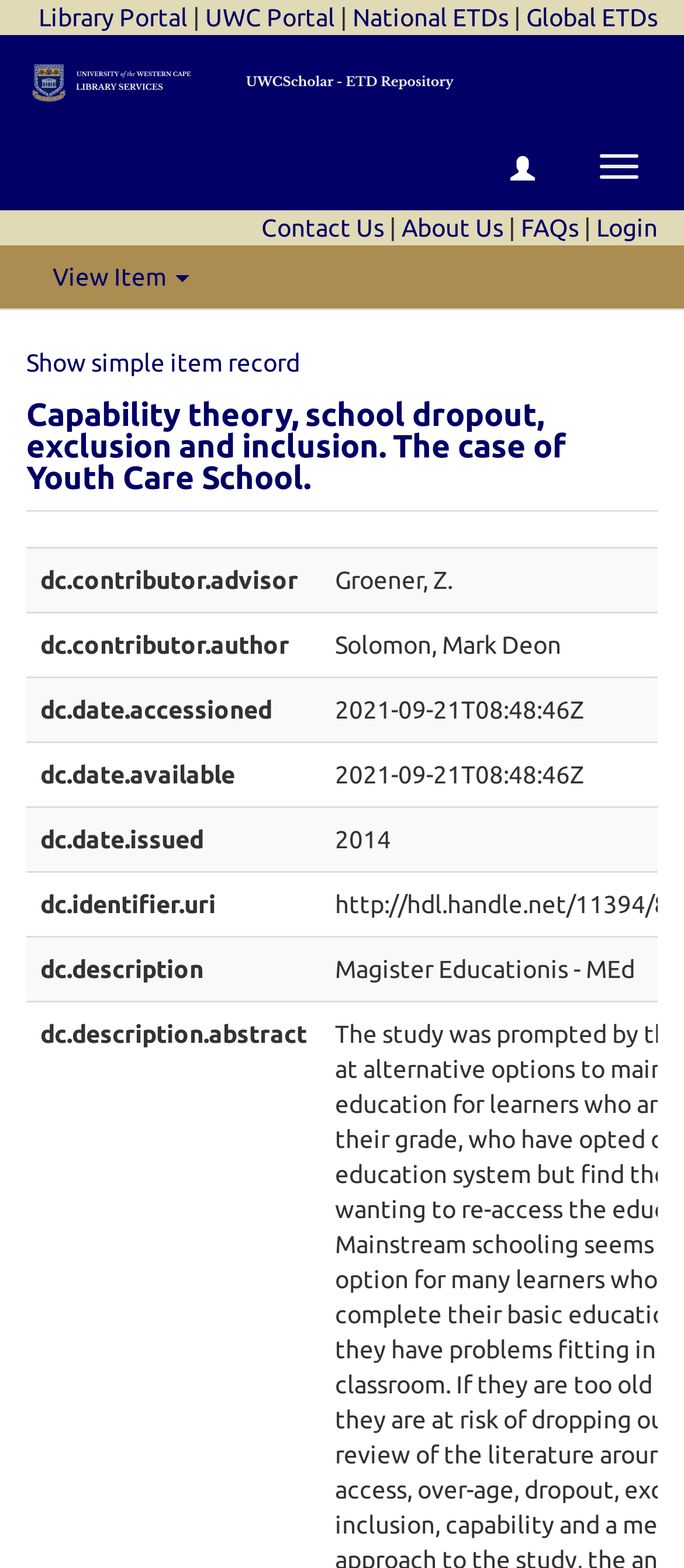Provide a one-word or brief phrase answer to the question:
How many metadata fields are displayed for the item?

6